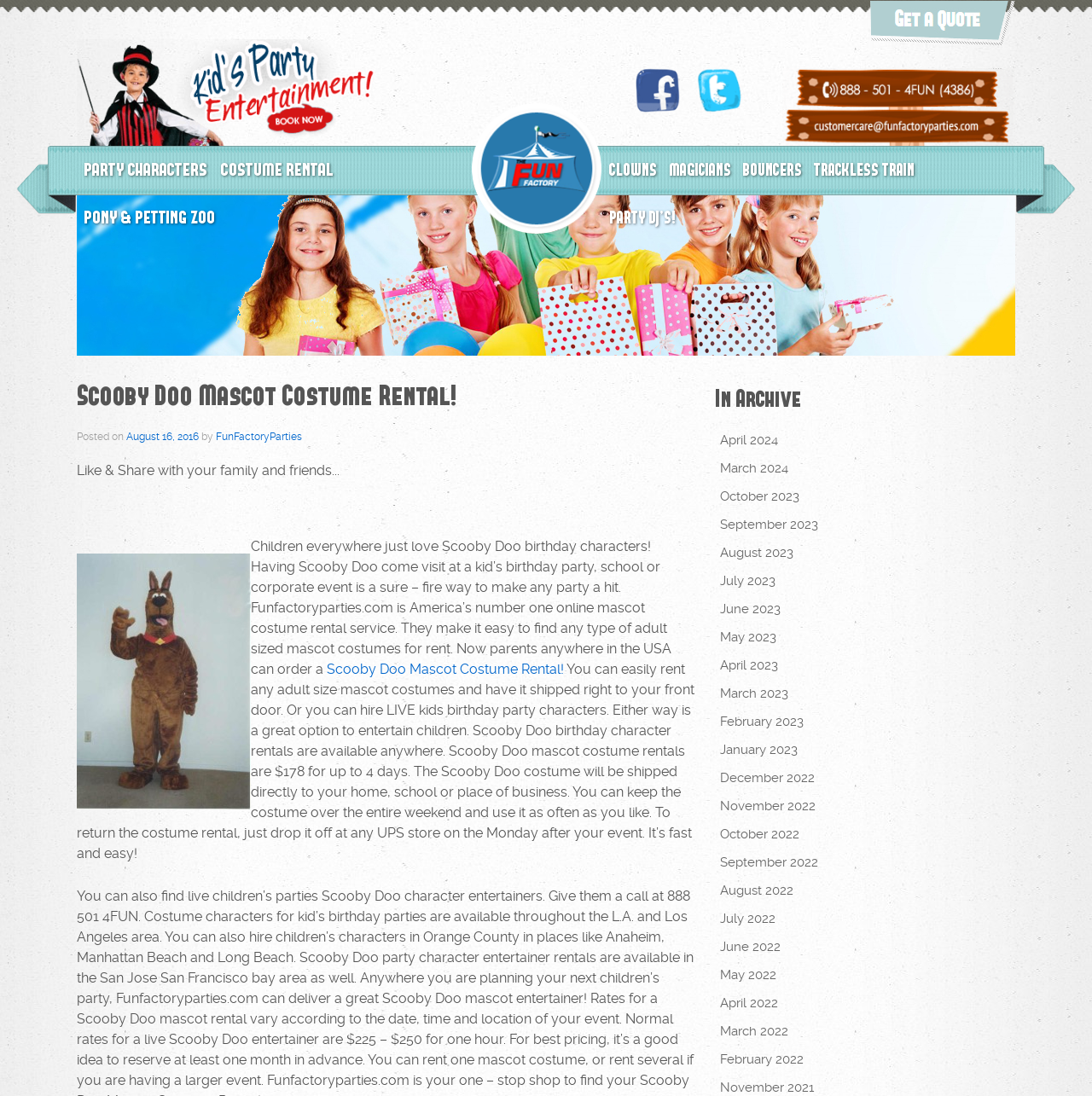Given the element description March 2024, predict the bounding box coordinates for the UI element in the webpage screenshot. The format should be (top-left x, top-left y, bottom-right x, bottom-right y), and the values should be between 0 and 1.

[0.659, 0.415, 0.838, 0.441]